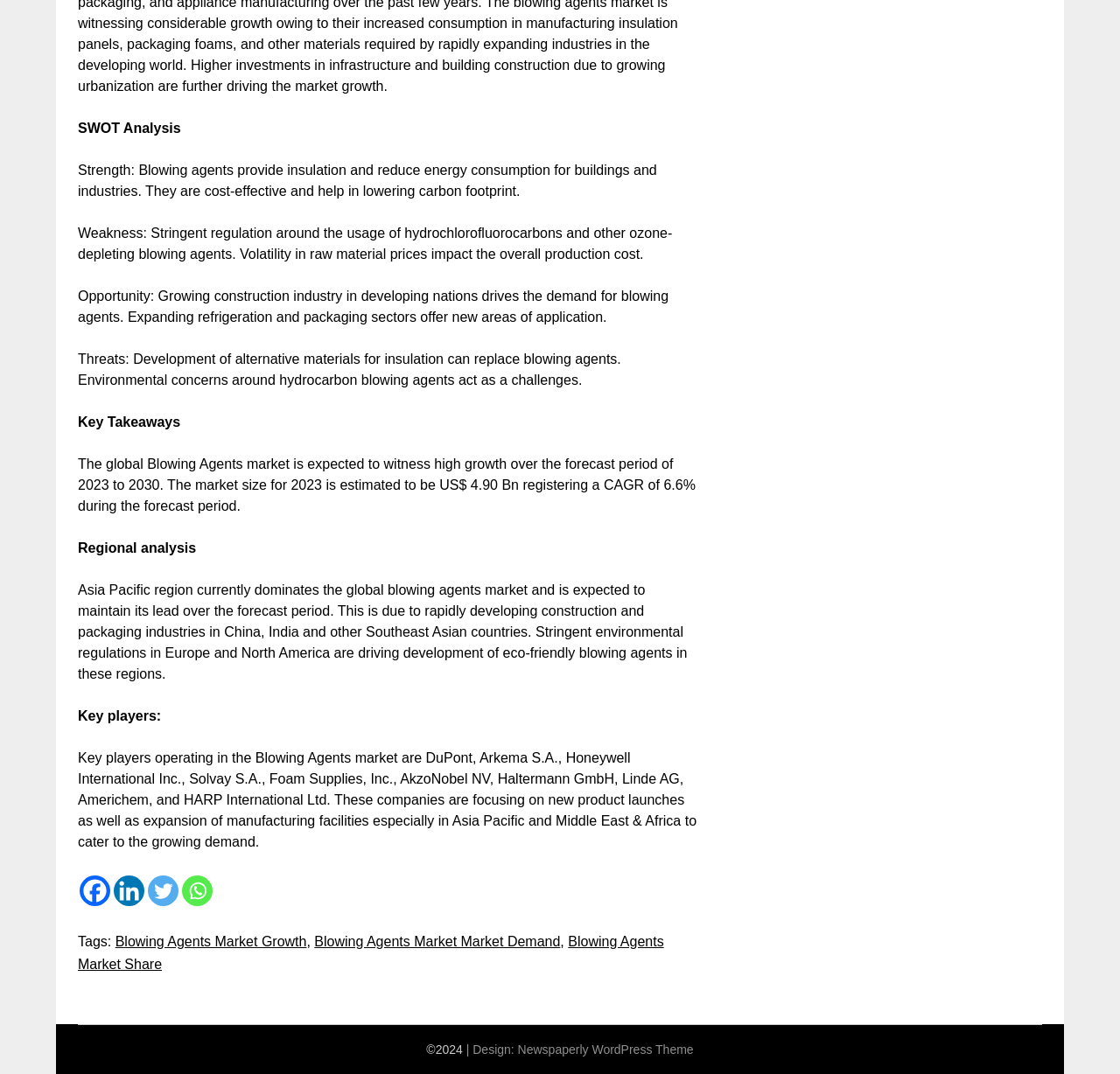What is the title of the SWOT analysis? Refer to the image and provide a one-word or short phrase answer.

SWOT Analysis